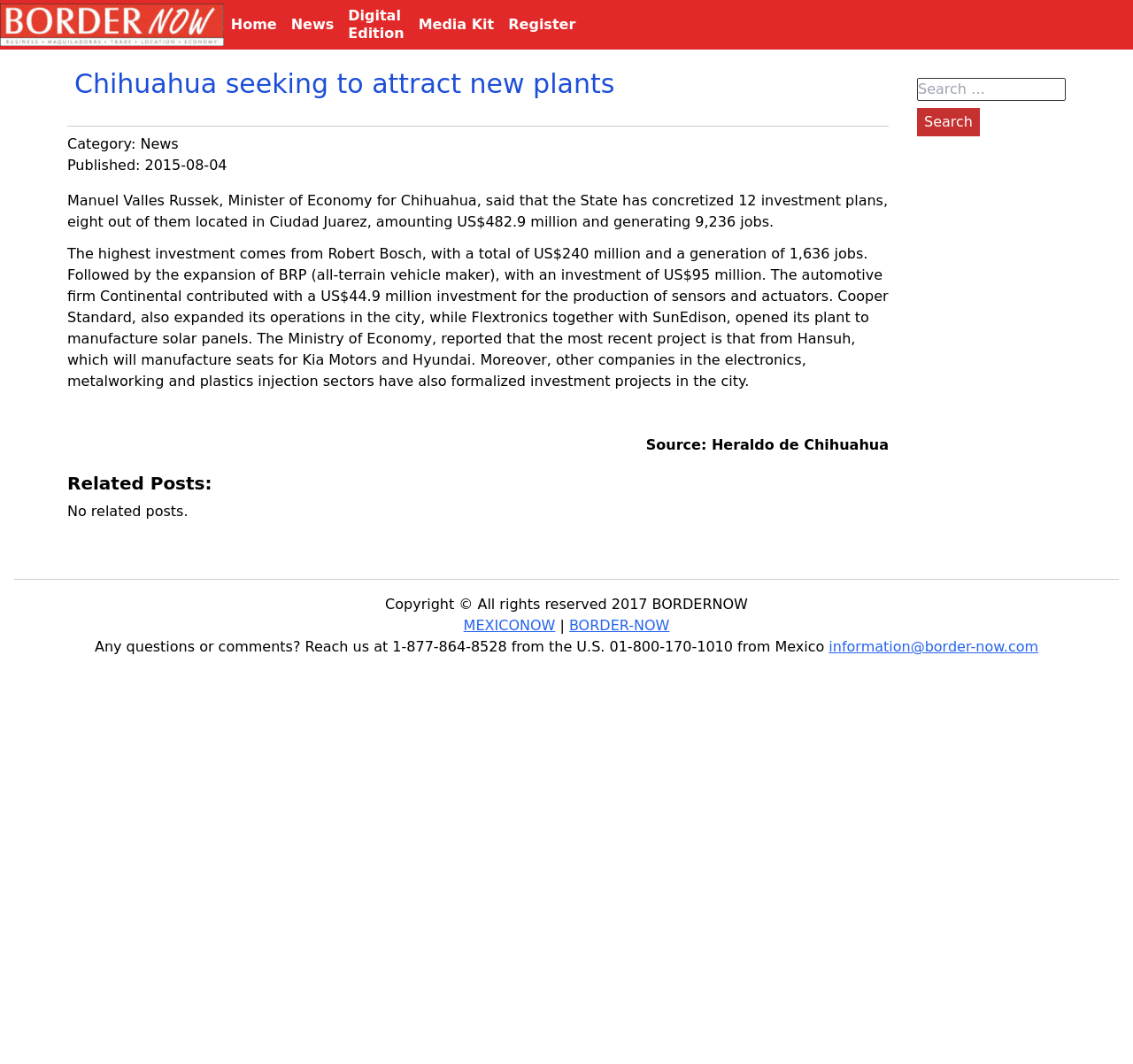Provide a single word or phrase to answer the given question: 
What is the name of the minister mentioned in the article?

Manuel Valles Russek